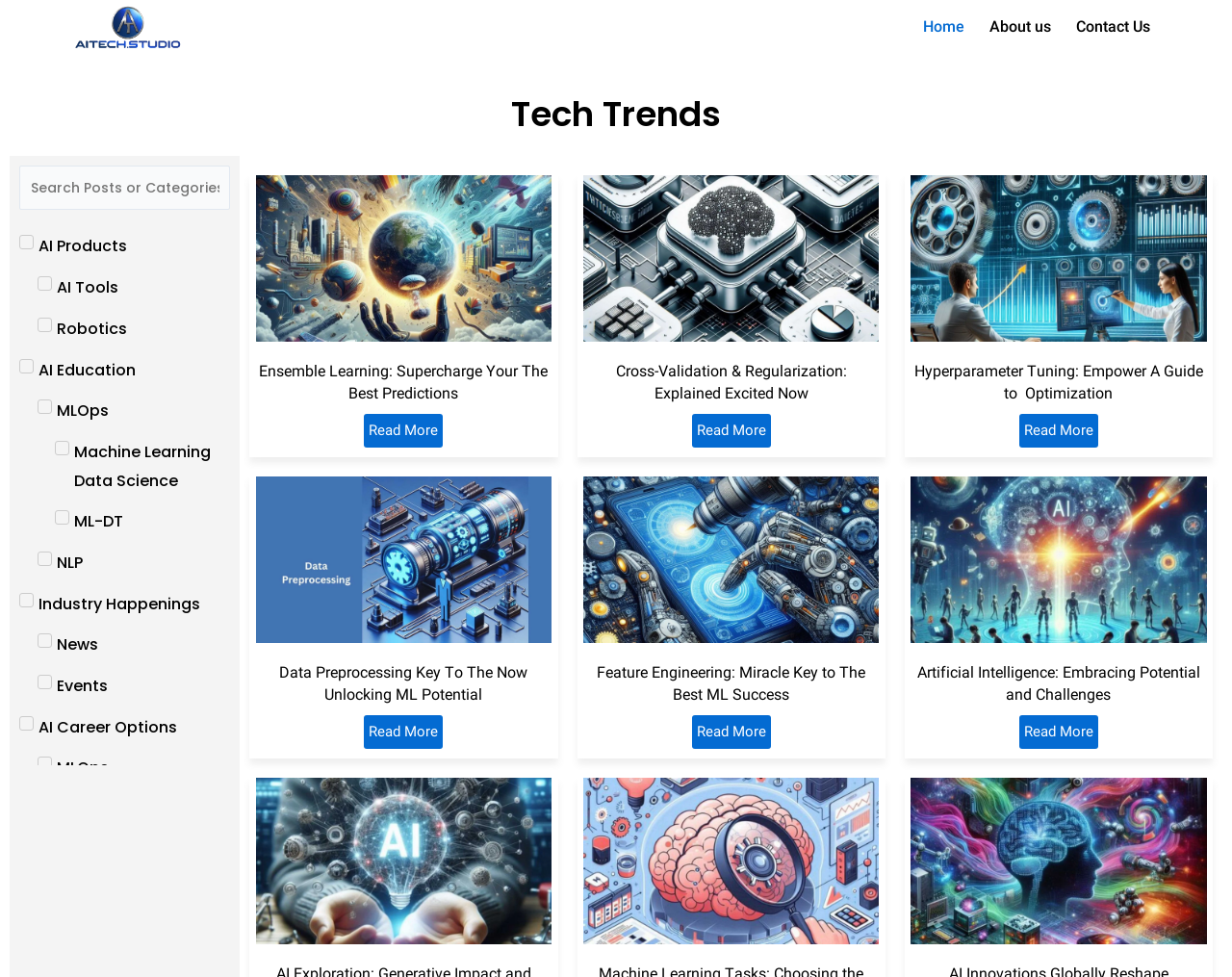Reply to the question with a single word or phrase:
What is the last topic listed under the 'Tech Trends' section?

AI Innovations